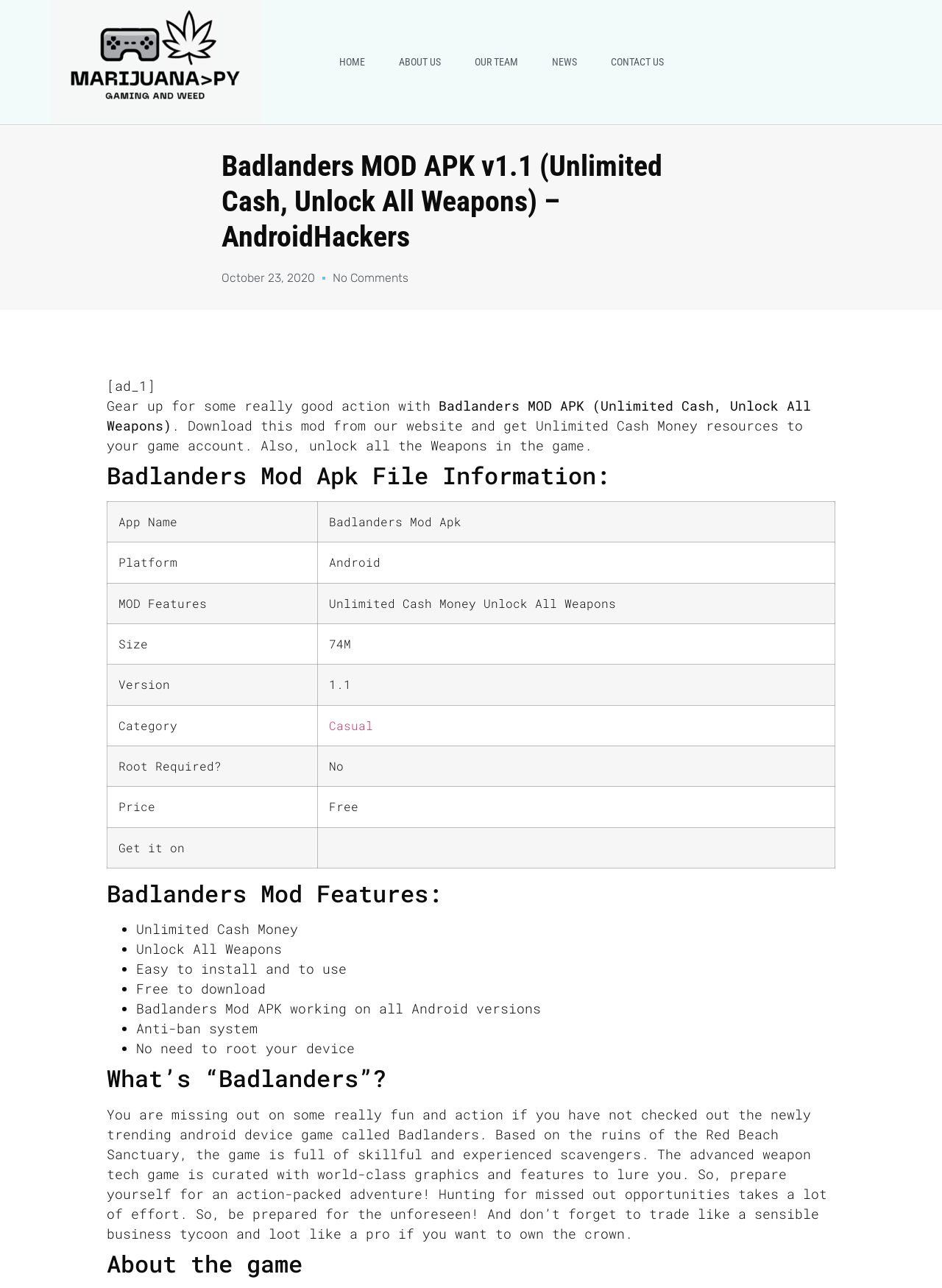What is the size of the Badlanders Mod Apk file?
Offer a detailed and full explanation in response to the question.

According to the table 'Badlanders Mod Apk File Information', the size of the Badlanders Mod Apk file is 74M.